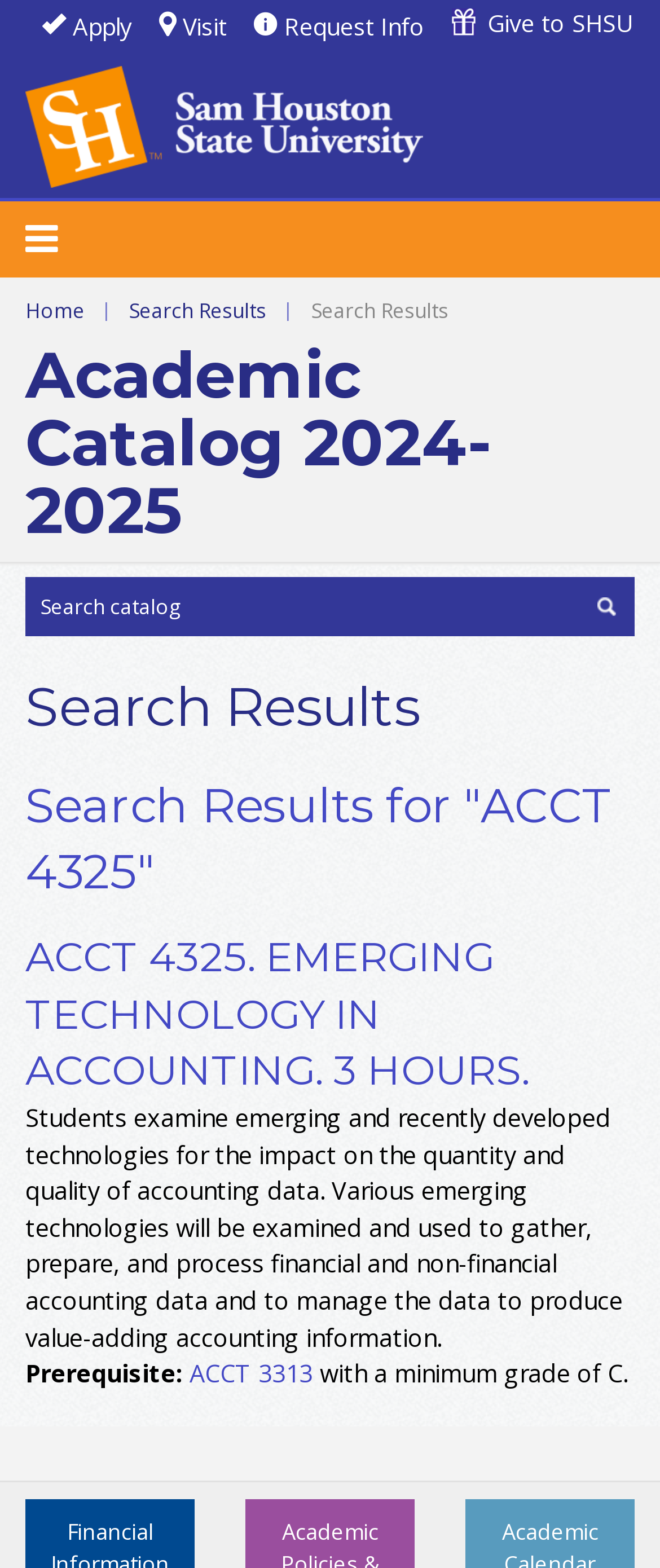Please identify the bounding box coordinates of the clickable area that will allow you to execute the instruction: "Go to the home page".

[0.038, 0.189, 0.128, 0.207]